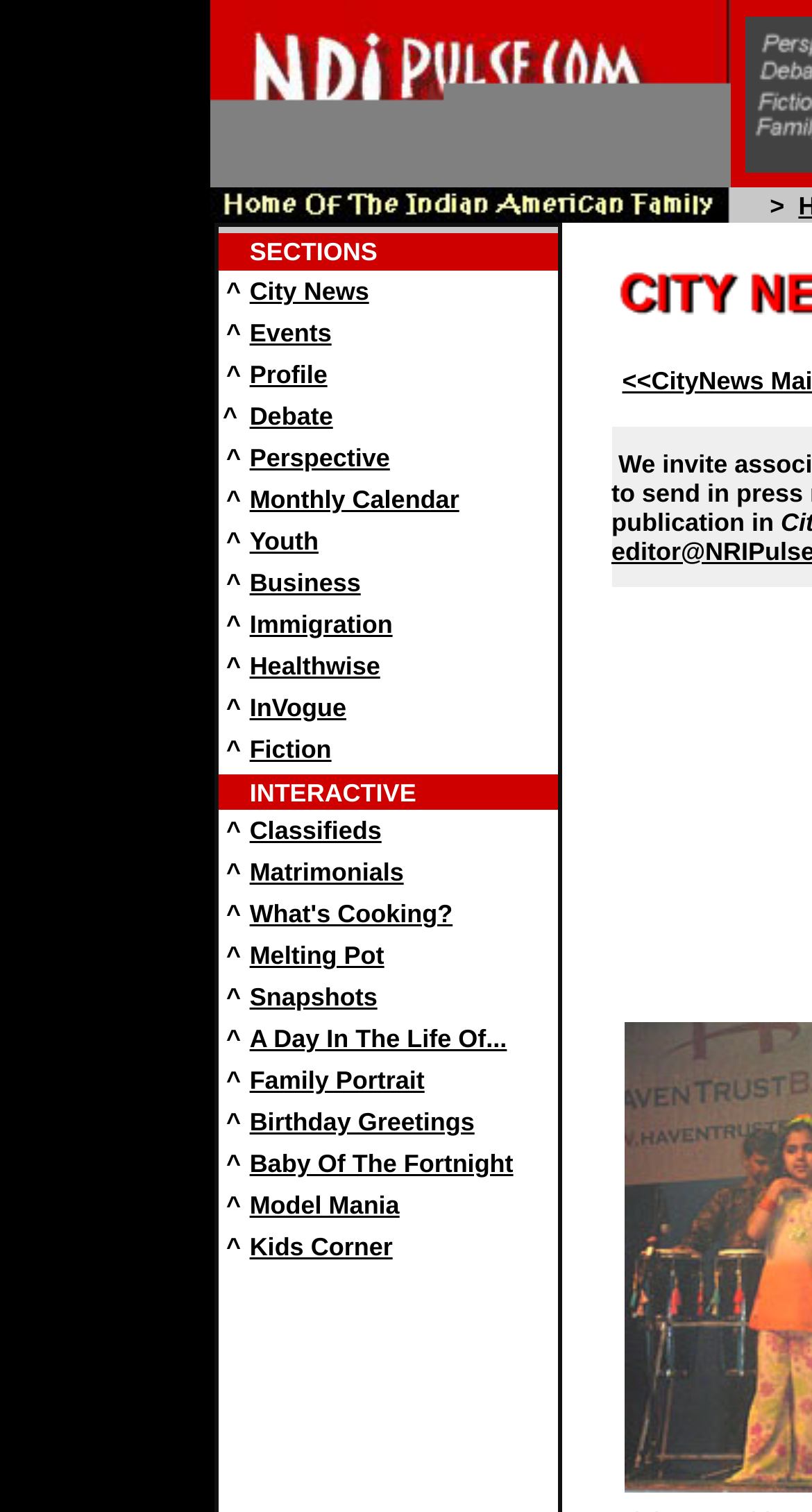Identify the bounding box for the described UI element. Provide the coordinates in (top-left x, top-left y, bottom-right x, bottom-right y) format with values ranging from 0 to 1: Classifieds

[0.307, 0.54, 0.47, 0.559]